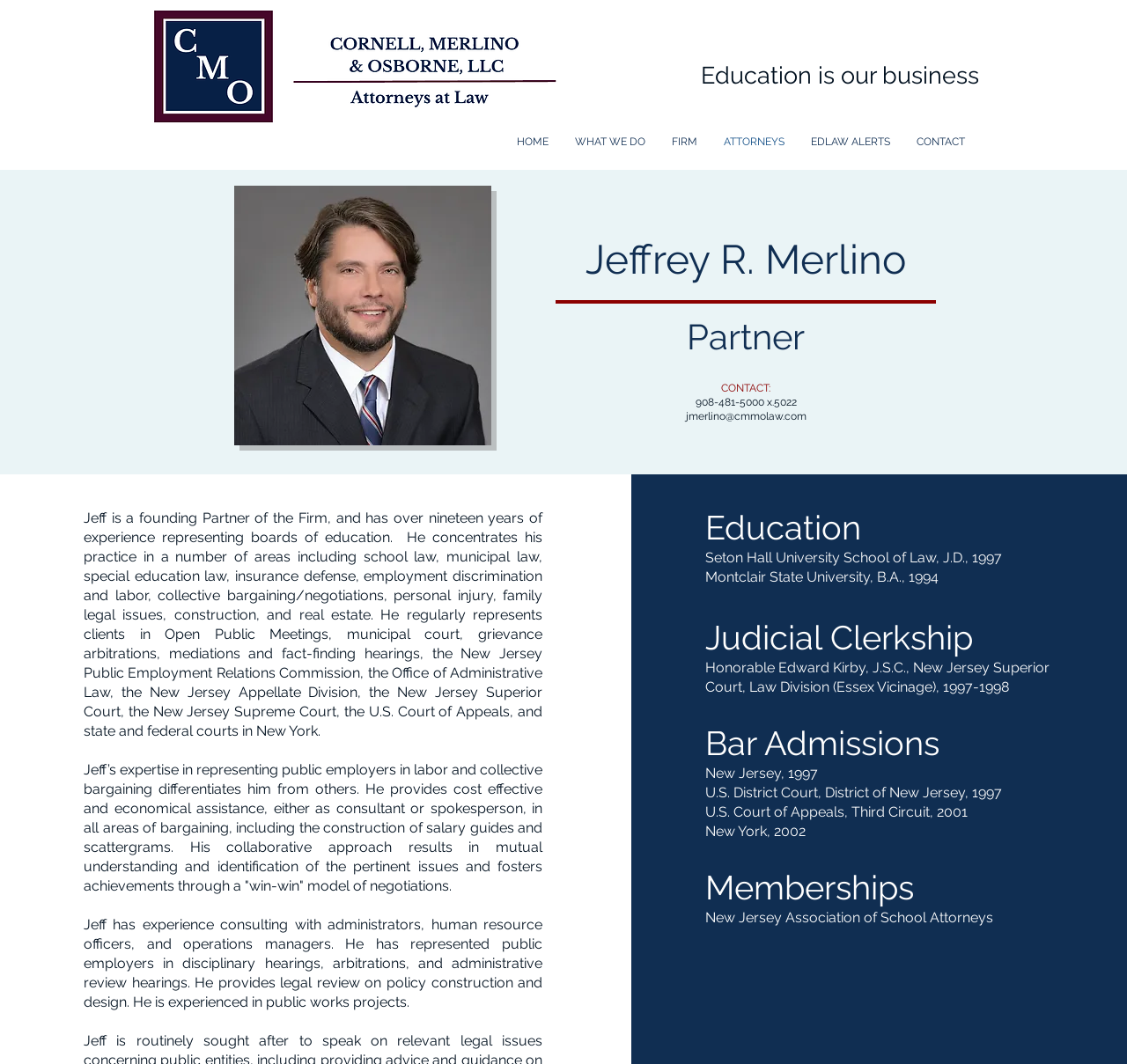What university did Jeffrey R. Merlino attend for his undergraduate degree? Observe the screenshot and provide a one-word or short phrase answer.

Montclair State University